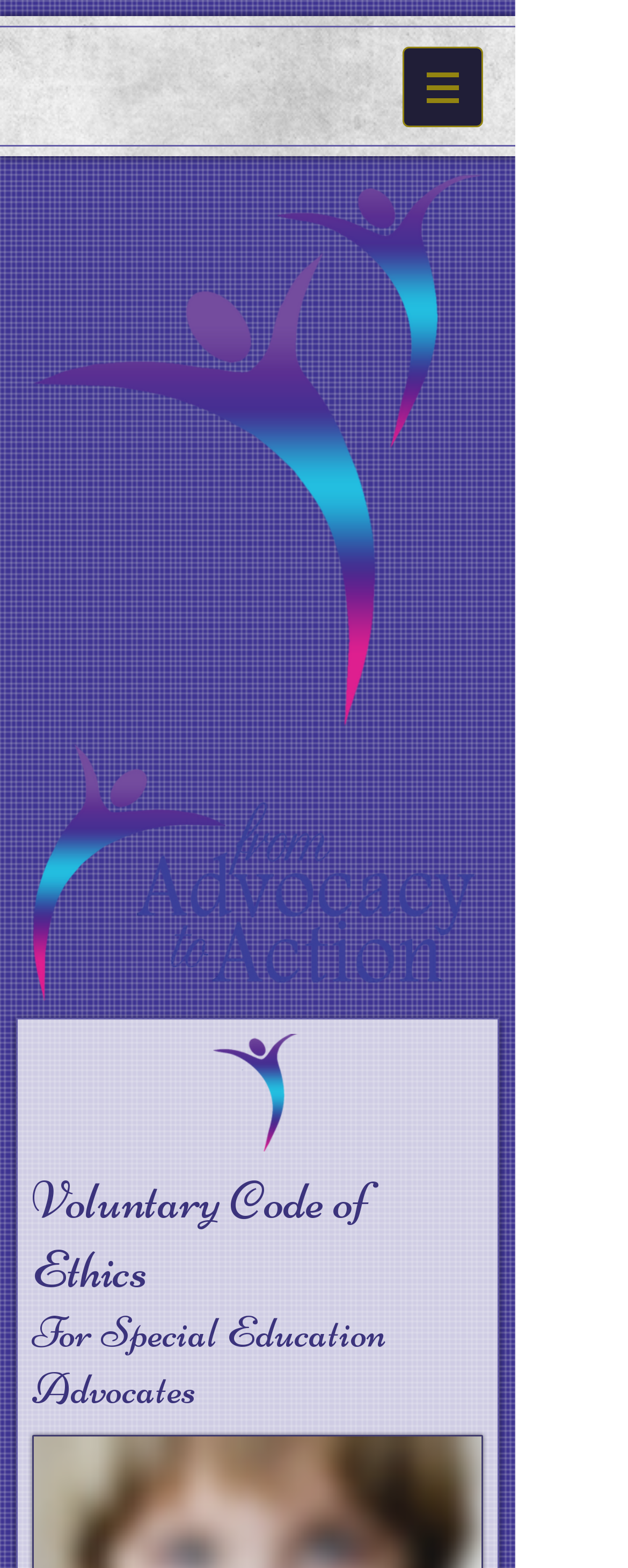What is the relationship between the two headings?
Look at the screenshot and respond with a single word or phrase.

Code of Ethics and Advocates